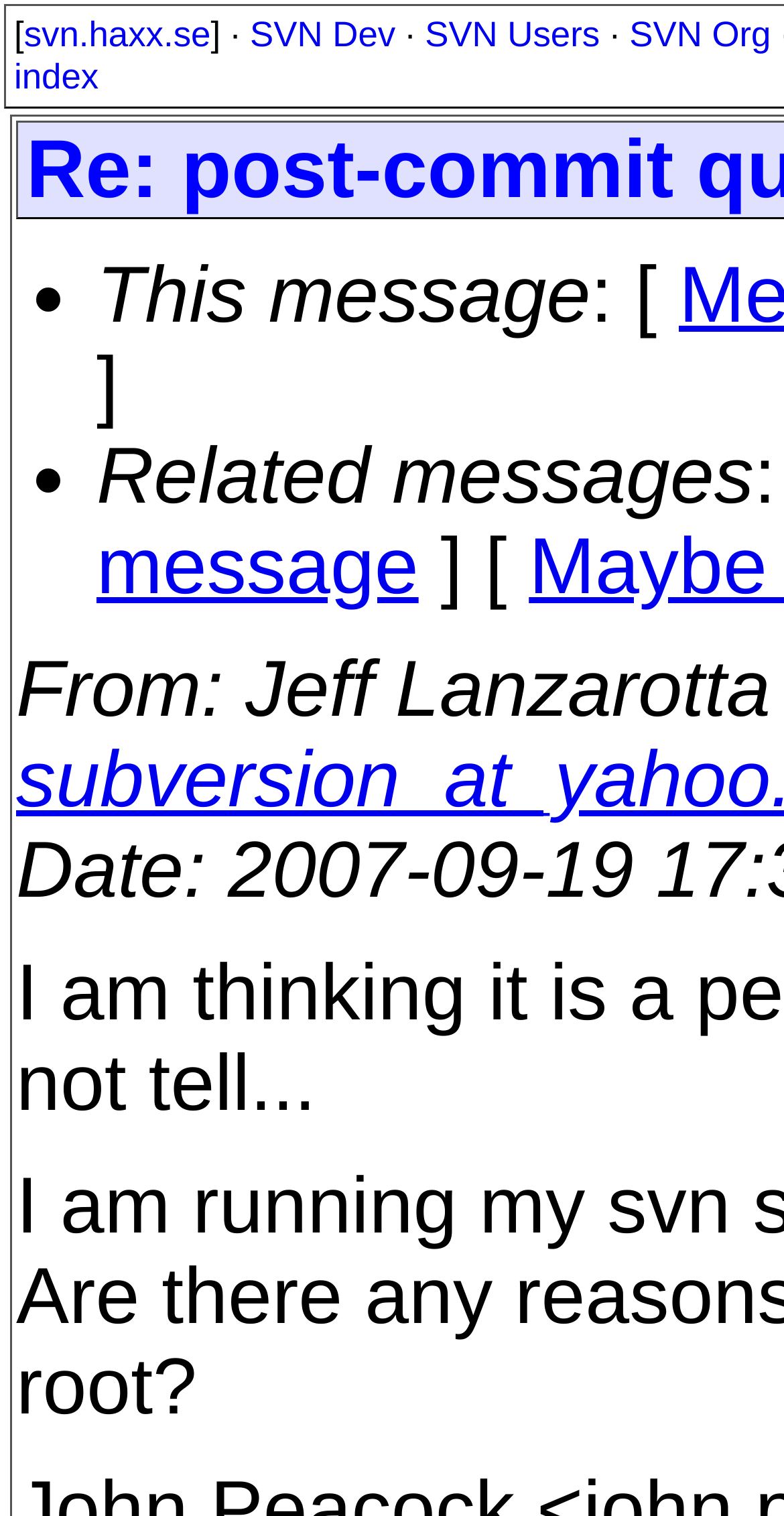Determine the main heading of the webpage and generate its text.

Re: post-commit question